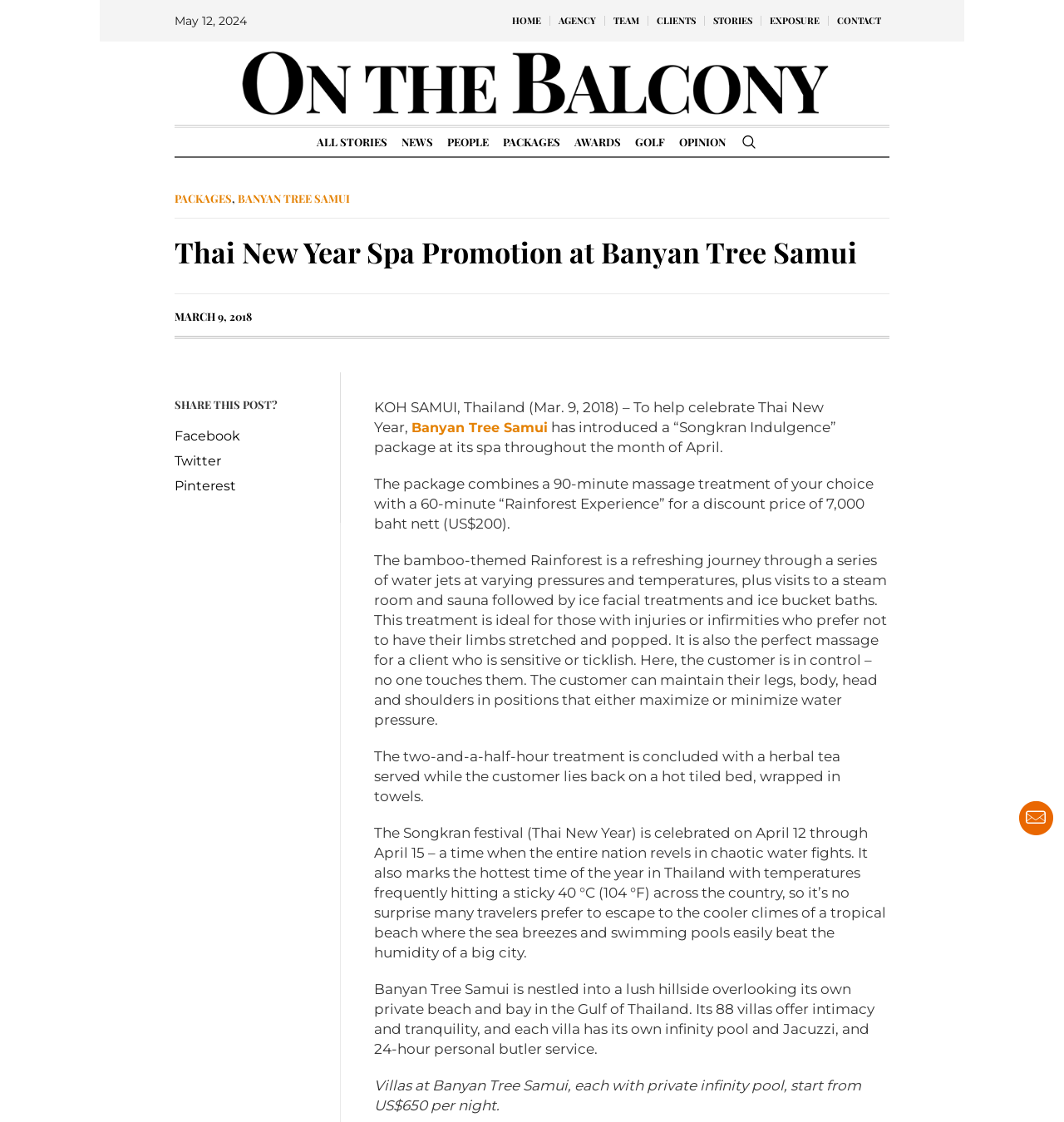What is the name of the hotel offering a spa promotion?
Based on the screenshot, provide a one-word or short-phrase response.

Banyan Tree Samui